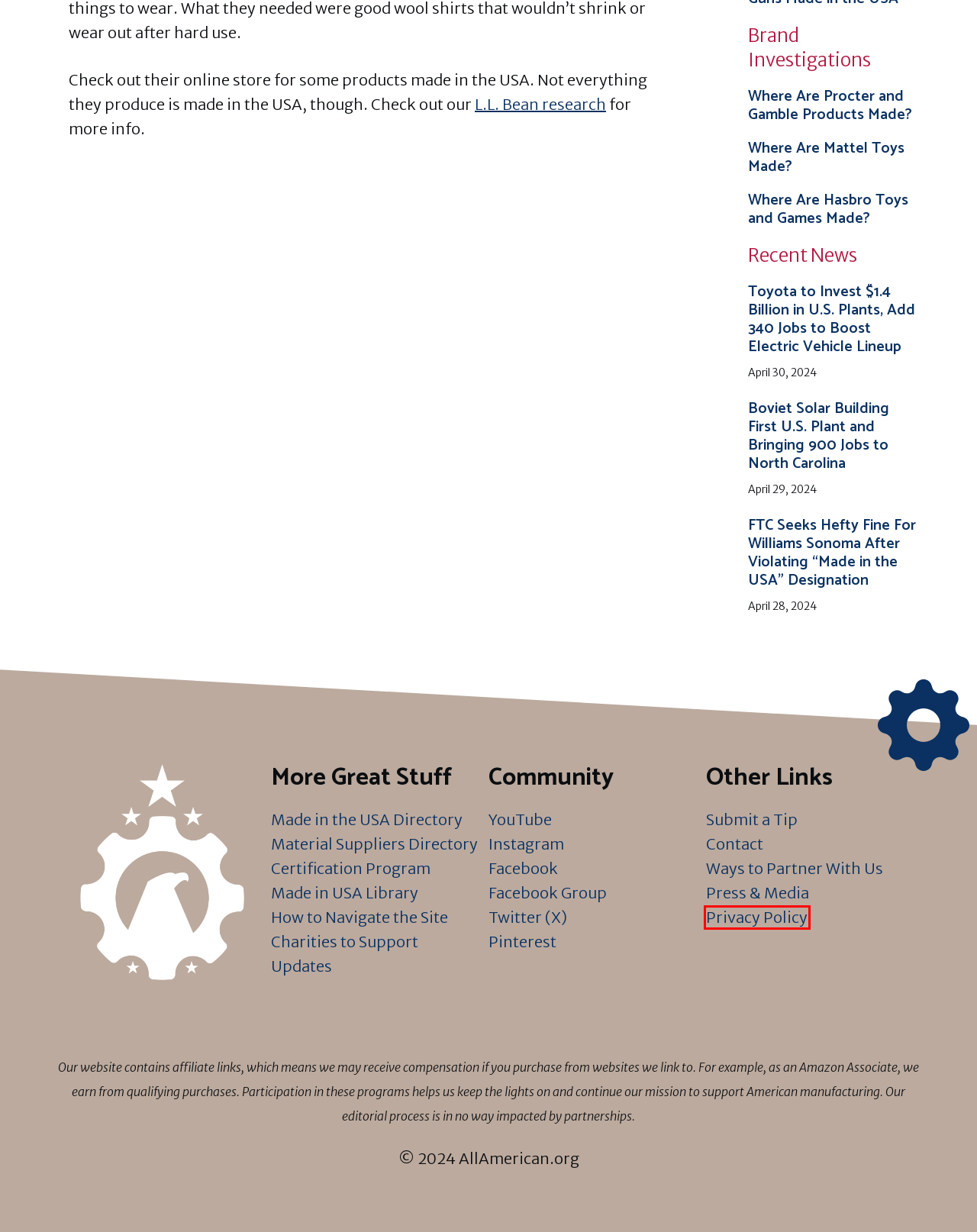Evaluate the webpage screenshot and identify the element within the red bounding box. Select the webpage description that best fits the new webpage after clicking the highlighted element. Here are the candidates:
A. Made in the USA Directory - AllAmerican.org
B. Where Are Mattel Toys Made? - AllAmerican.org
C. Boviet Solar Building First U.S. Plant and Bringing 900 Jobs to North Carolina - AllAmerican.org
D. Where Are Procter and Gamble Products Made? - AllAmerican.org
E. Where Is LL Bean Made? - AllAmerican.org
F. Contact - AllAmerican.org
G. Privacy Policy - AllAmerican.org
H. Made in the USA Certification Program - AllAmerican.org

G